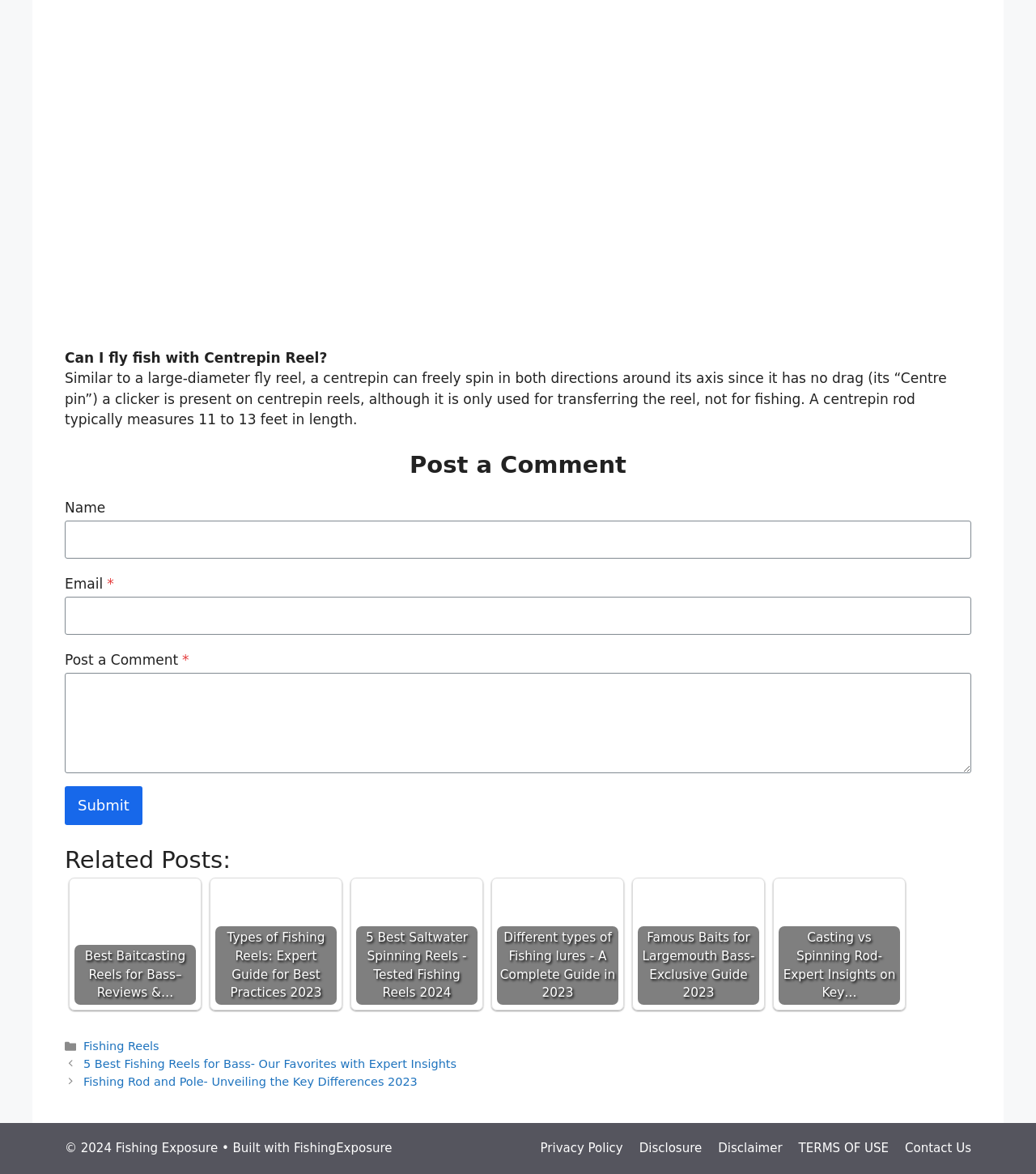How many links are listed in the footer section?
From the image, respond using a single word or phrase.

6